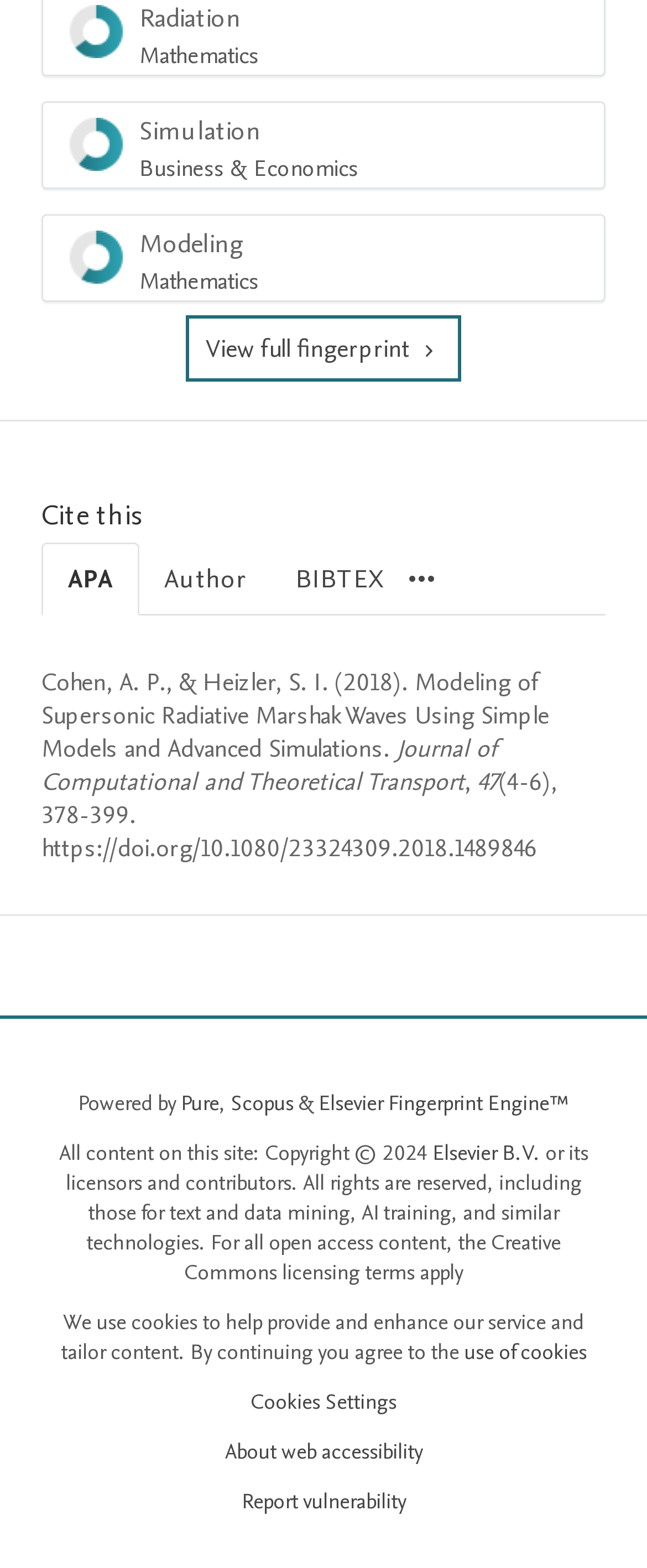Please answer the following question using a single word or phrase: What is the name of the engine that powered the site?

Elsevier Fingerprint Engine